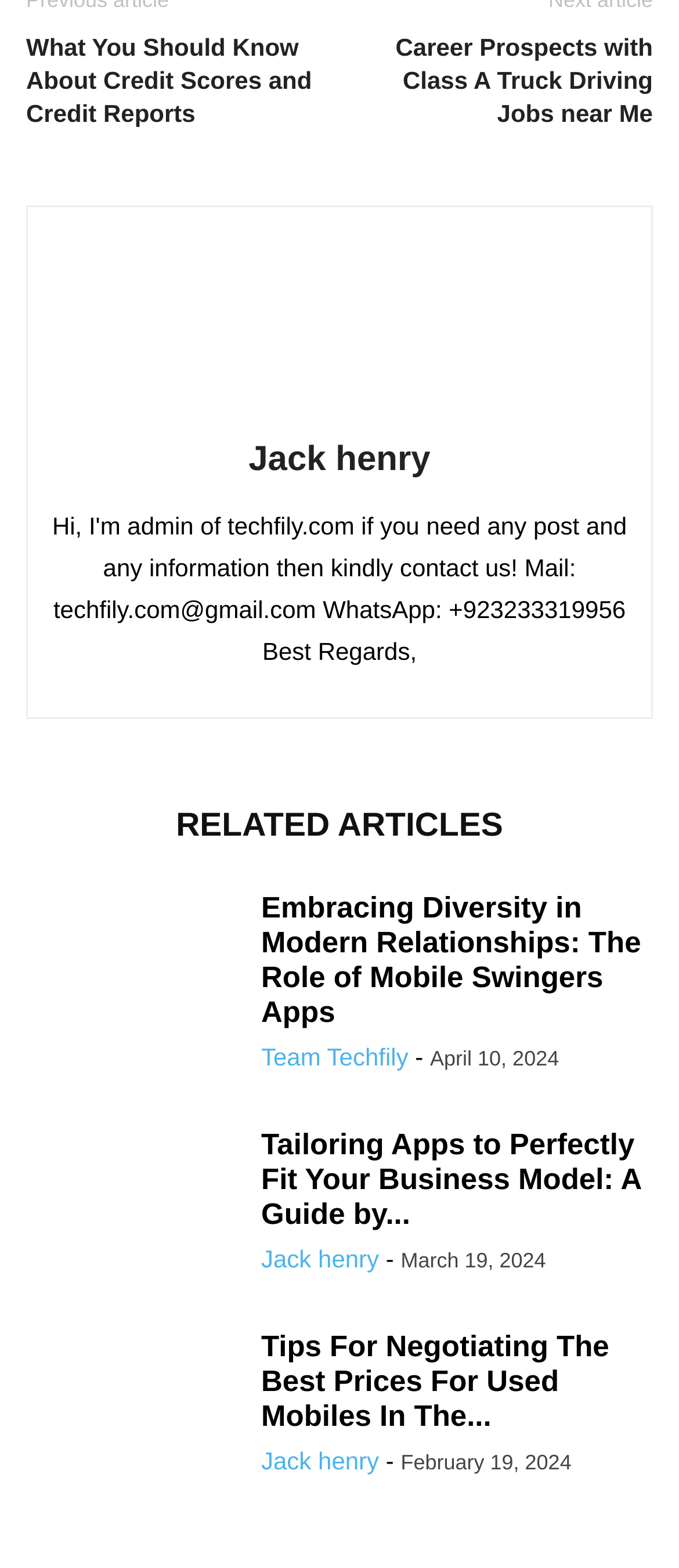Pinpoint the bounding box coordinates of the area that must be clicked to complete this instruction: "See articles by Jack Henry".

[0.385, 0.281, 0.634, 0.305]